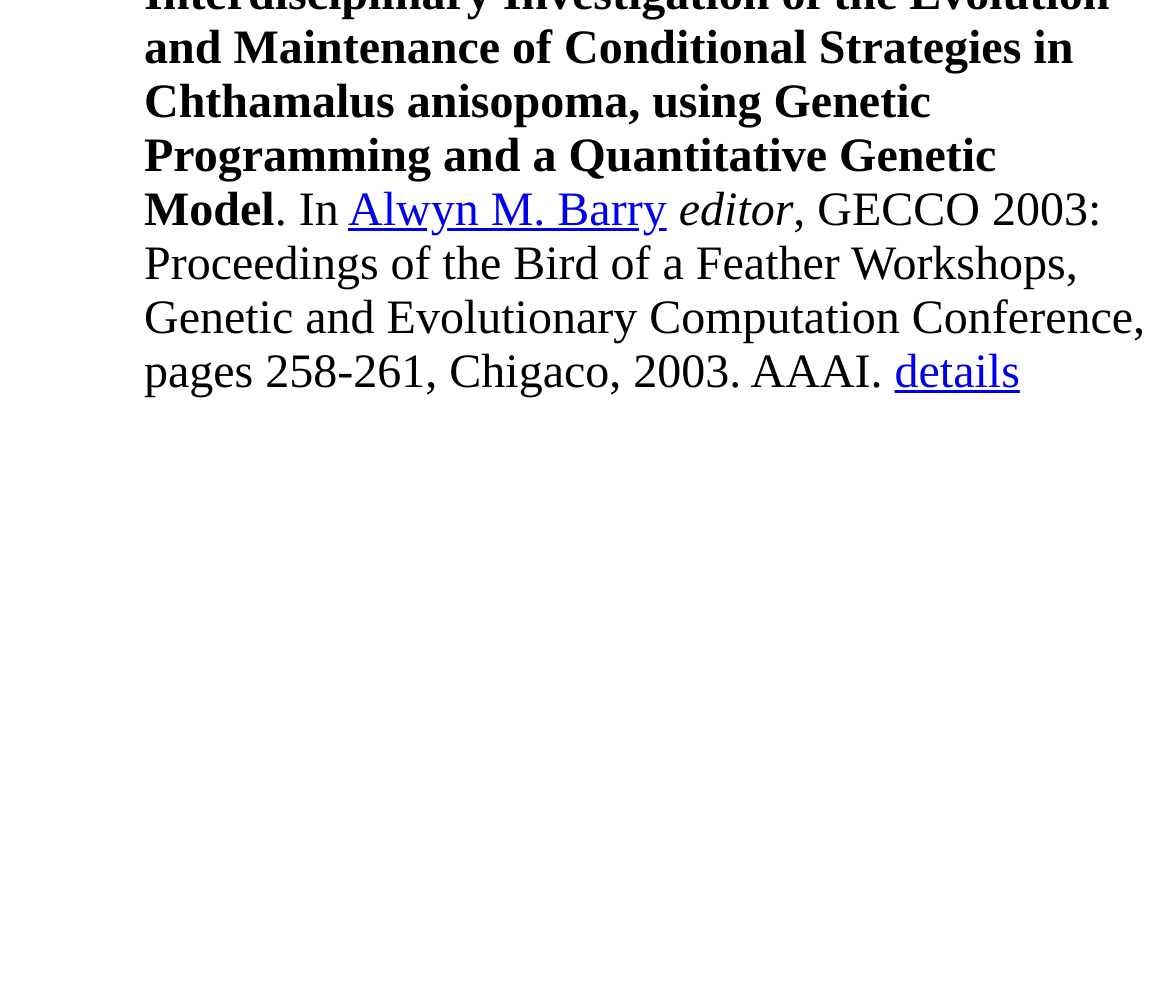Identify the bounding box coordinates for the UI element described as: "Sustainable Finance.". The coordinates should be provided as four floats between 0 and 1: [left, top, right, bottom].

None